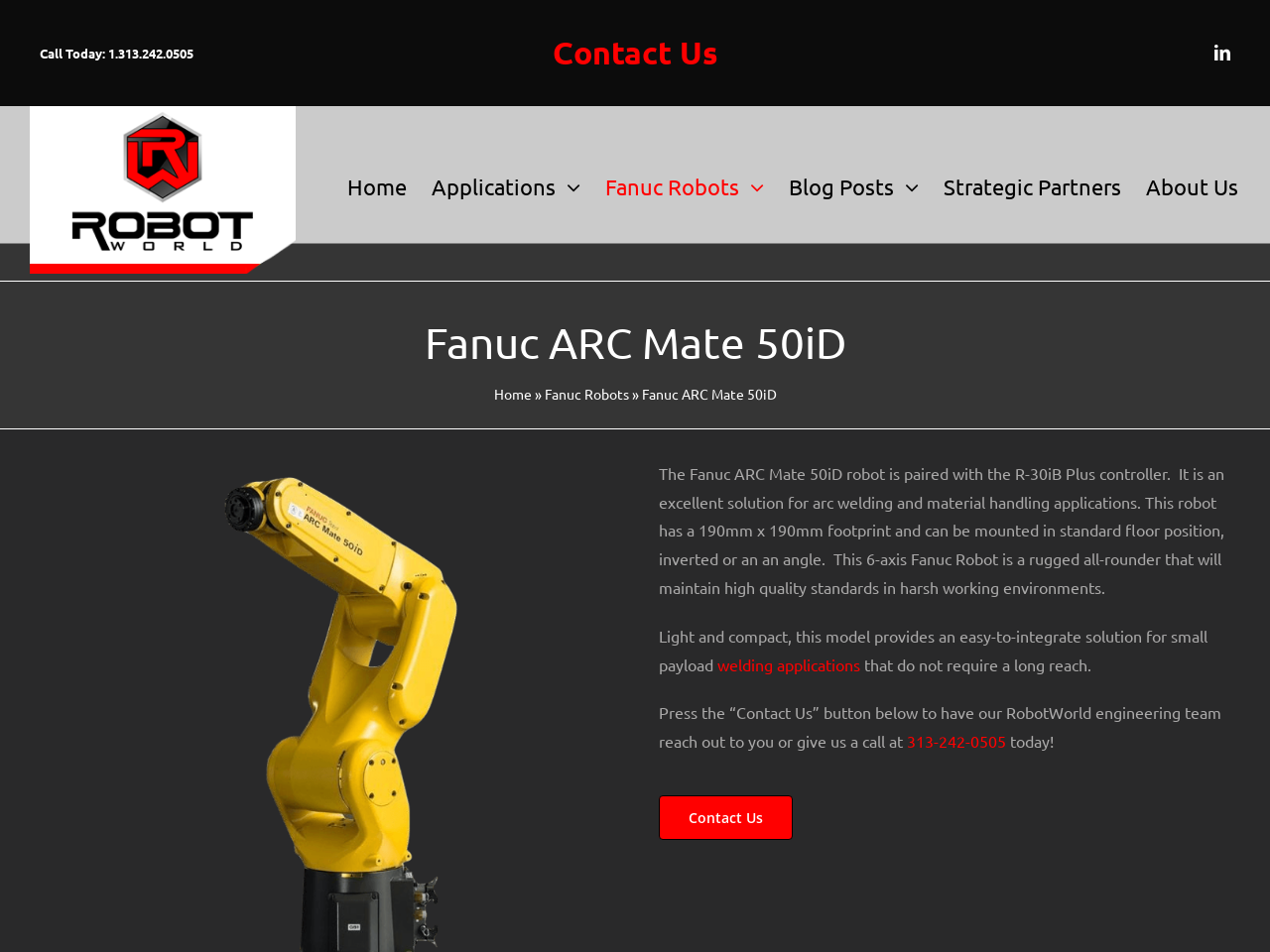Observe the image and answer the following question in detail: How many axes does the Fanuc ARC Mate 50iD robot have?

I found the number of axes by reading the description of the Fanuc ARC Mate 50iD robot, which states that it is a 6-axis Fanuc Robot.